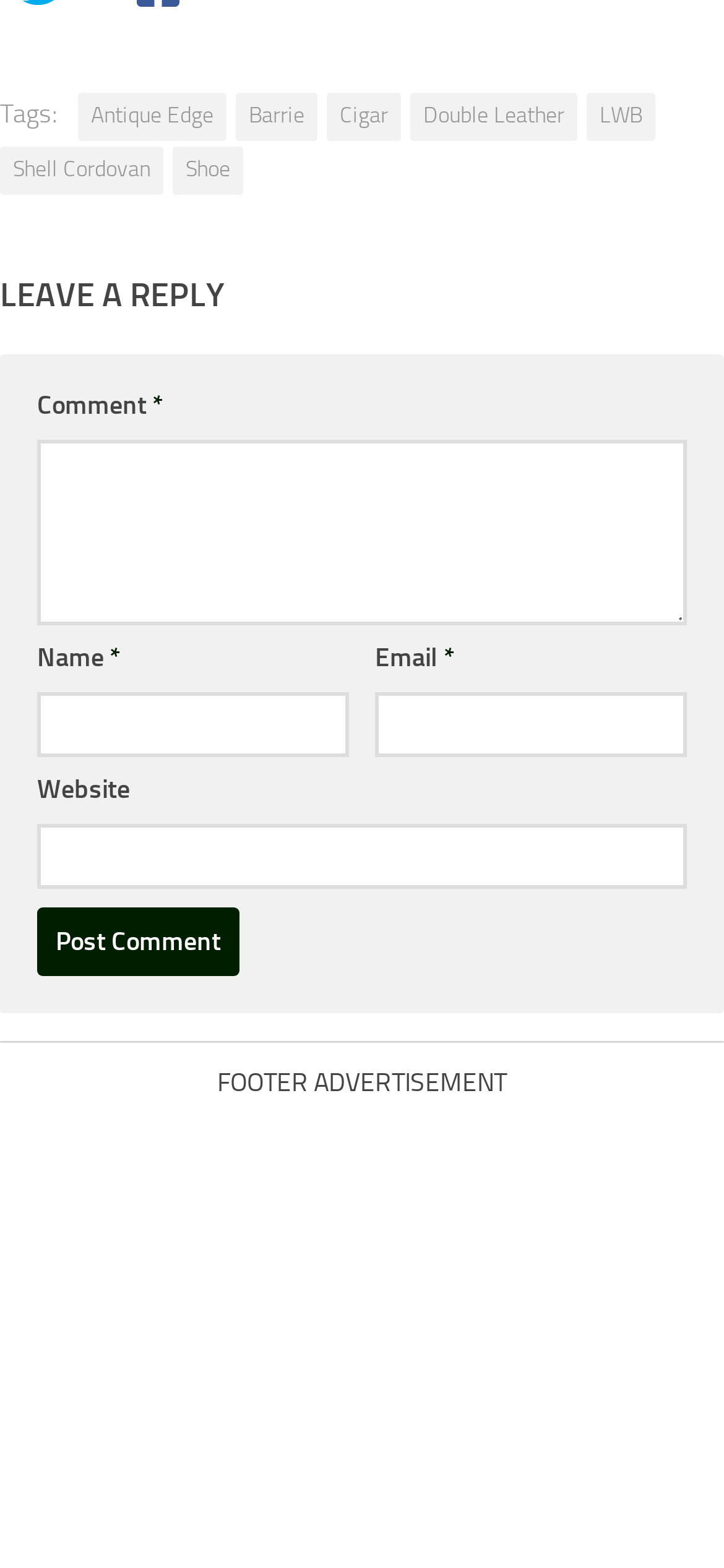Identify the bounding box coordinates for the region to click in order to carry out this instruction: "Click on the 'Shell Cordovan' tag". Provide the coordinates using four float numbers between 0 and 1, formatted as [left, top, right, bottom].

[0.0, 0.093, 0.226, 0.124]